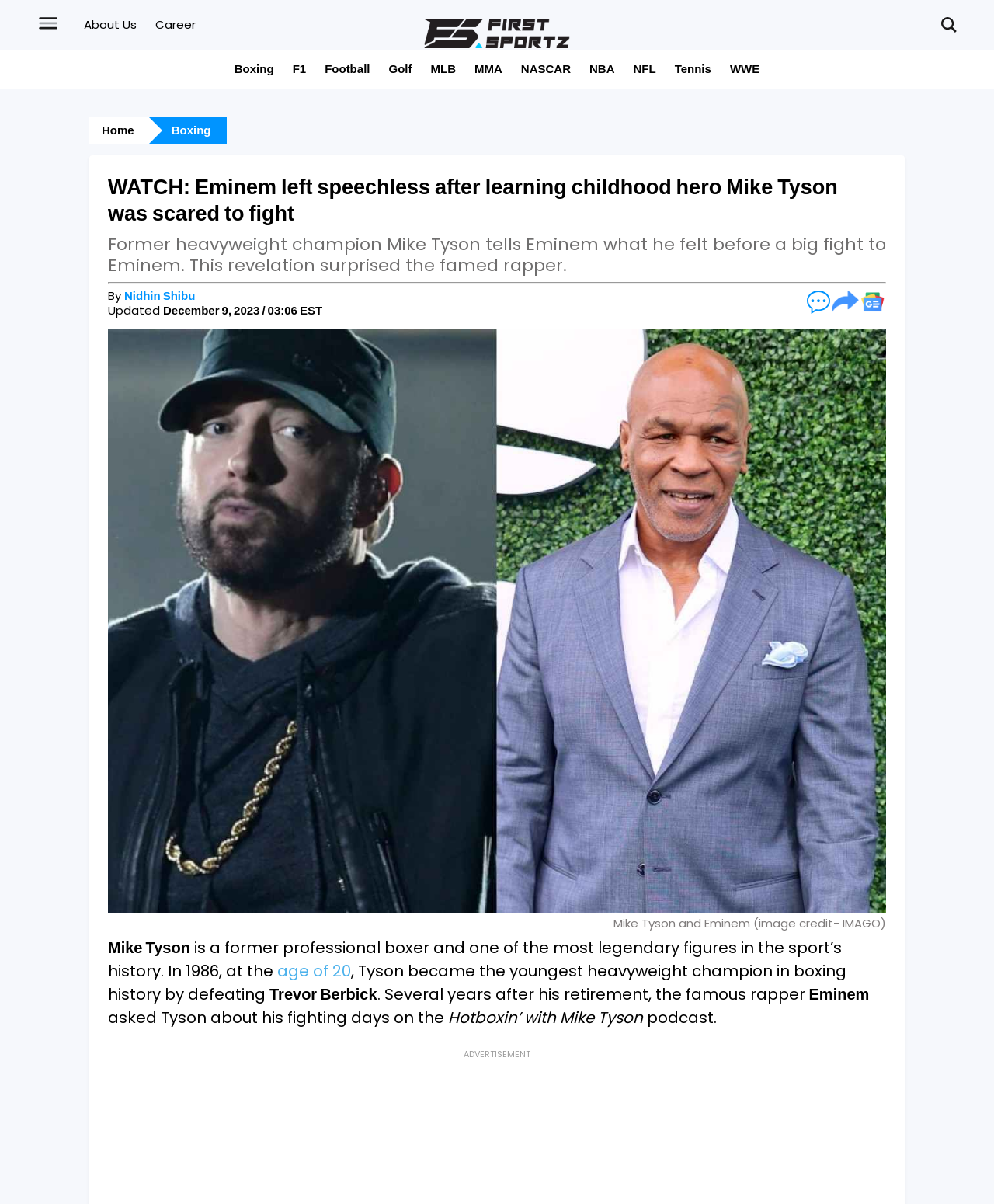Your task is to extract the text of the main heading from the webpage.

WATCH: Eminem left speechless after learning childhood hero Mike Tyson was scared to fight